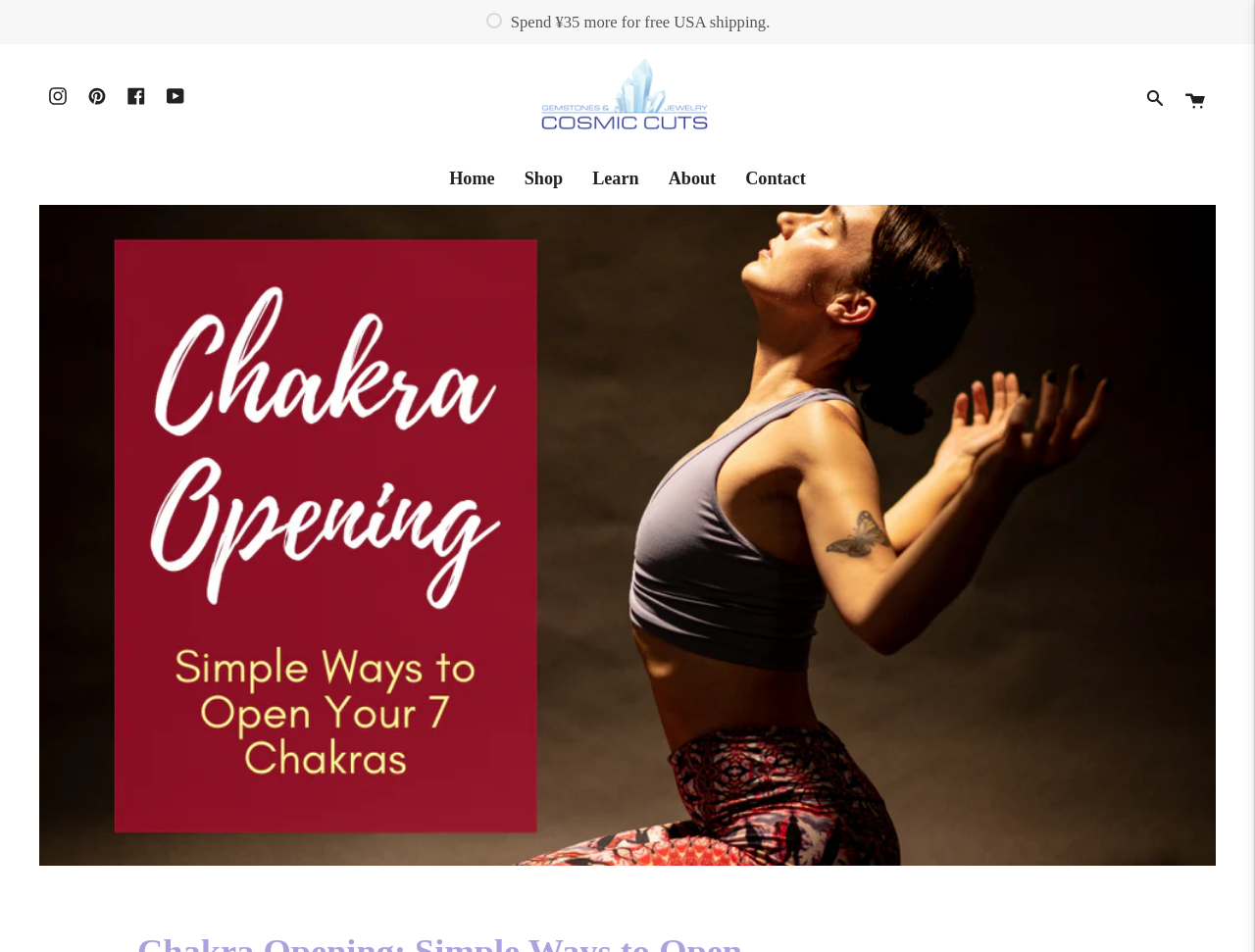Determine the bounding box coordinates of the area to click in order to meet this instruction: "Go to documentation".

None